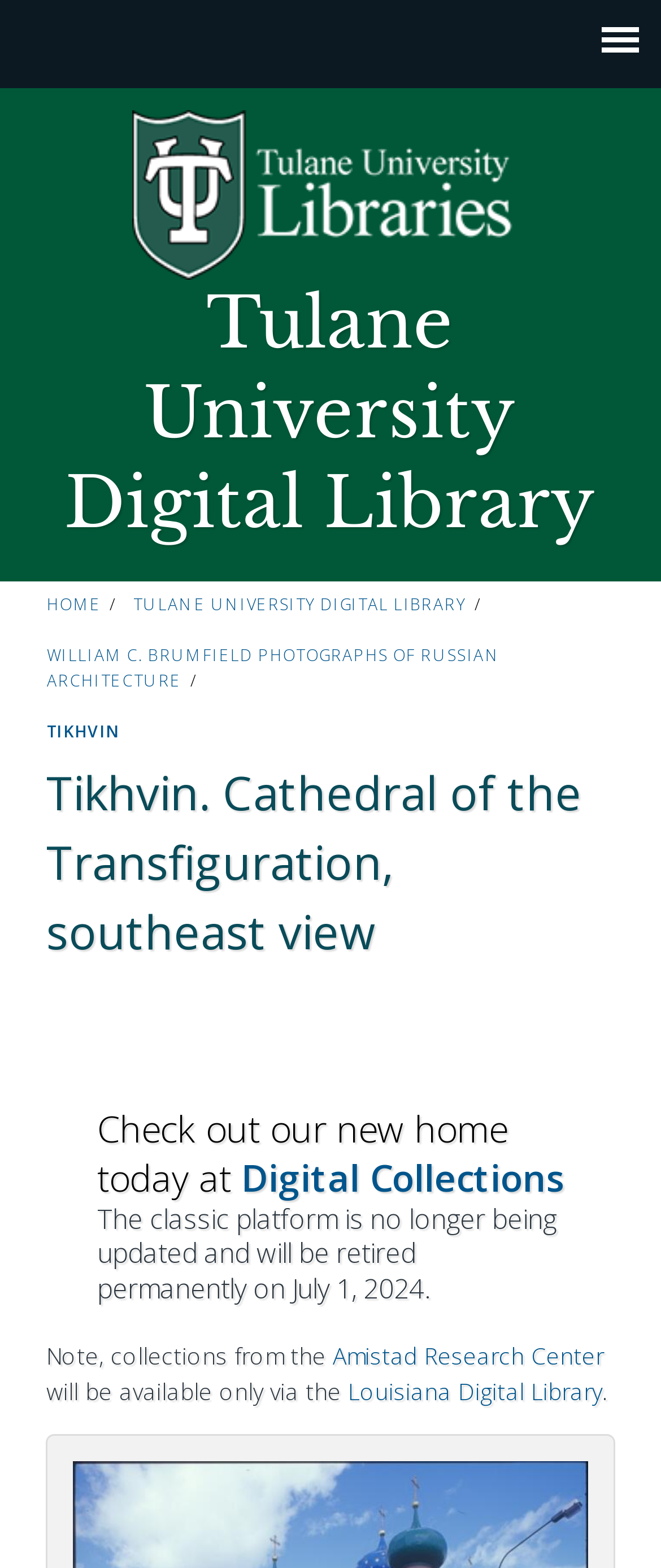Determine the bounding box coordinates of the clickable element to achieve the following action: 'Visit Amistad Research Center'. Provide the coordinates as four float values between 0 and 1, formatted as [left, top, right, bottom].

[0.503, 0.854, 0.913, 0.875]